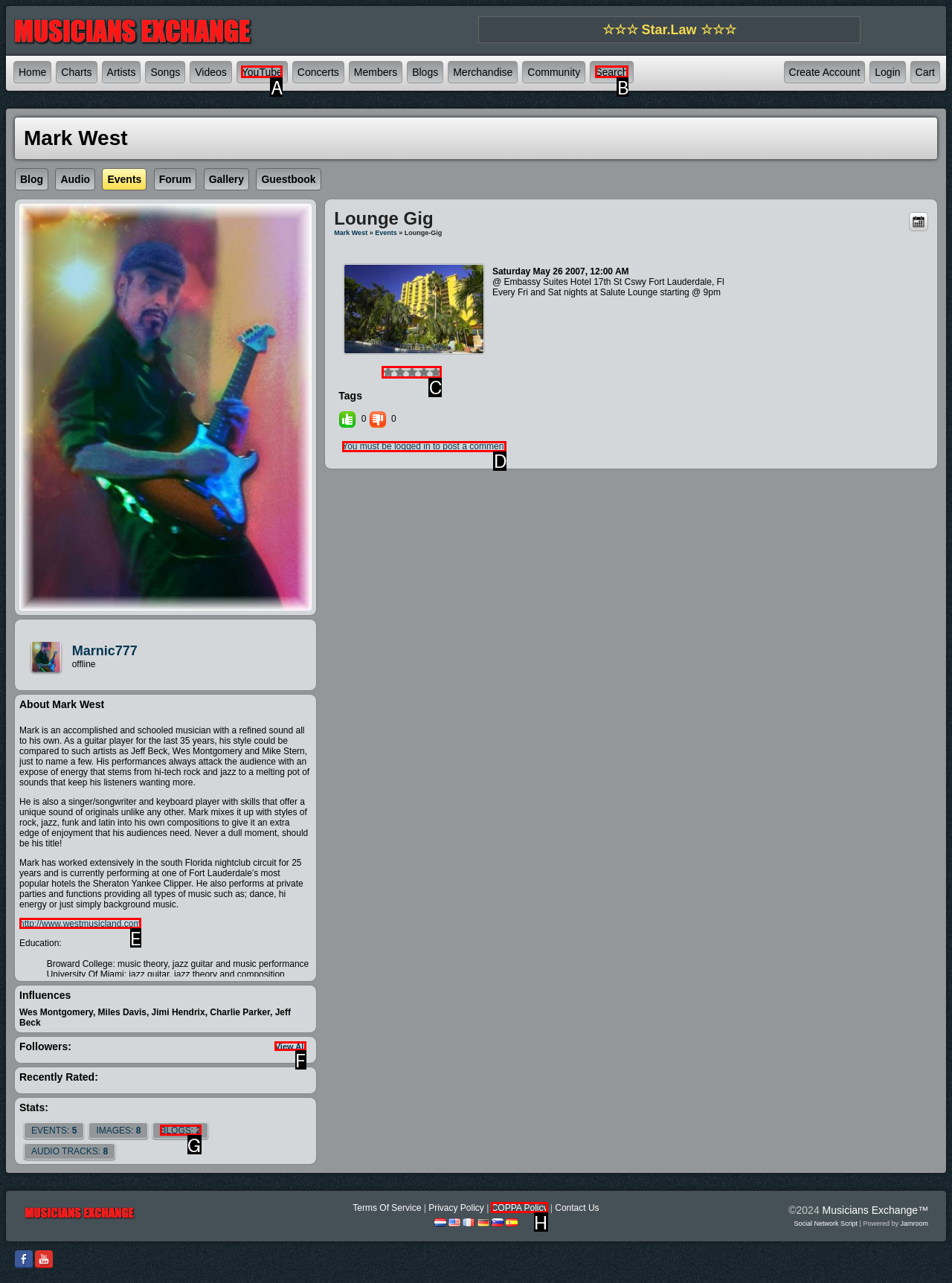From the given choices, indicate the option that best matches: title="5"
State the letter of the chosen option directly.

C